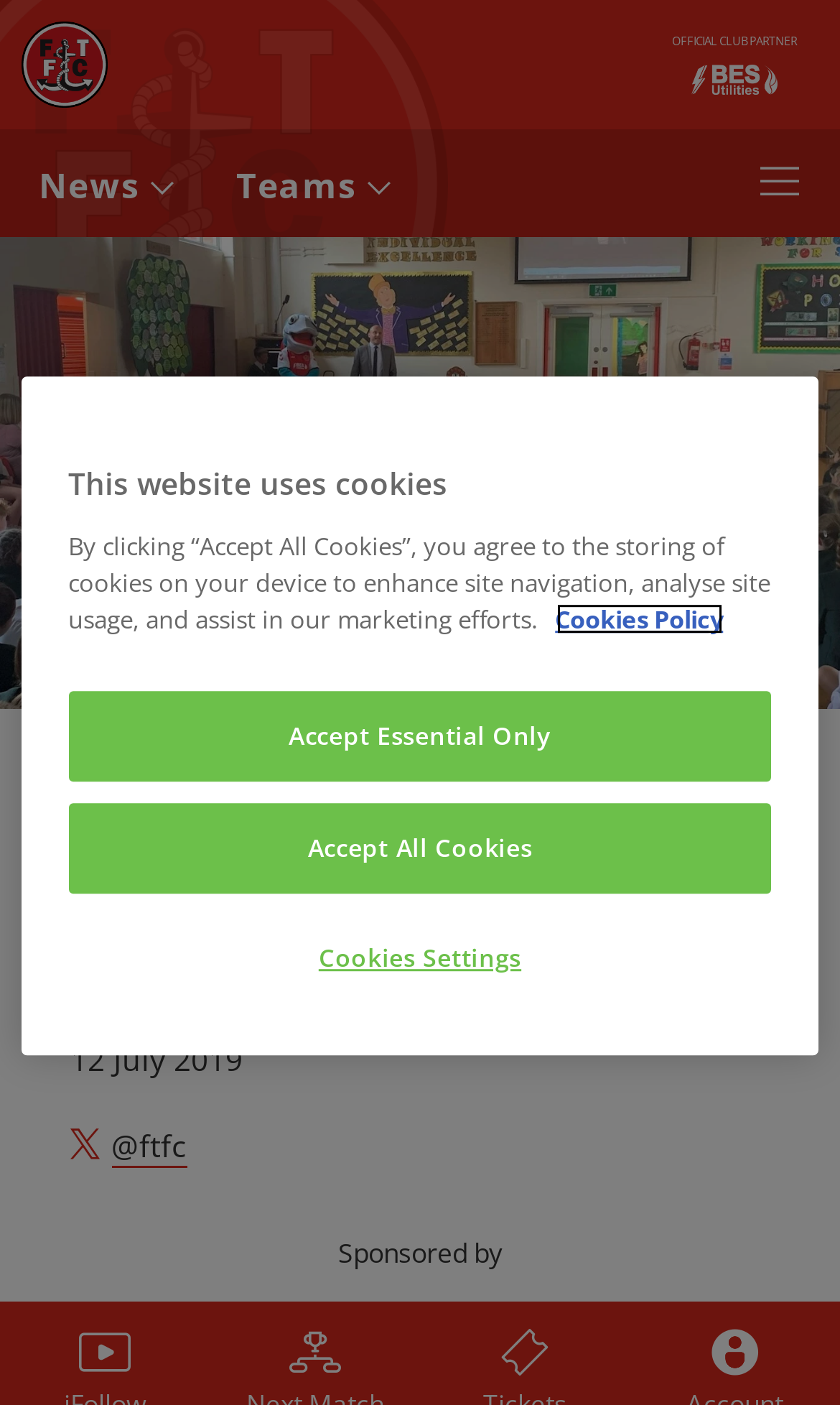Please provide a brief answer to the question using only one word or phrase: 
What is the name of the club?

Fleetwood Town